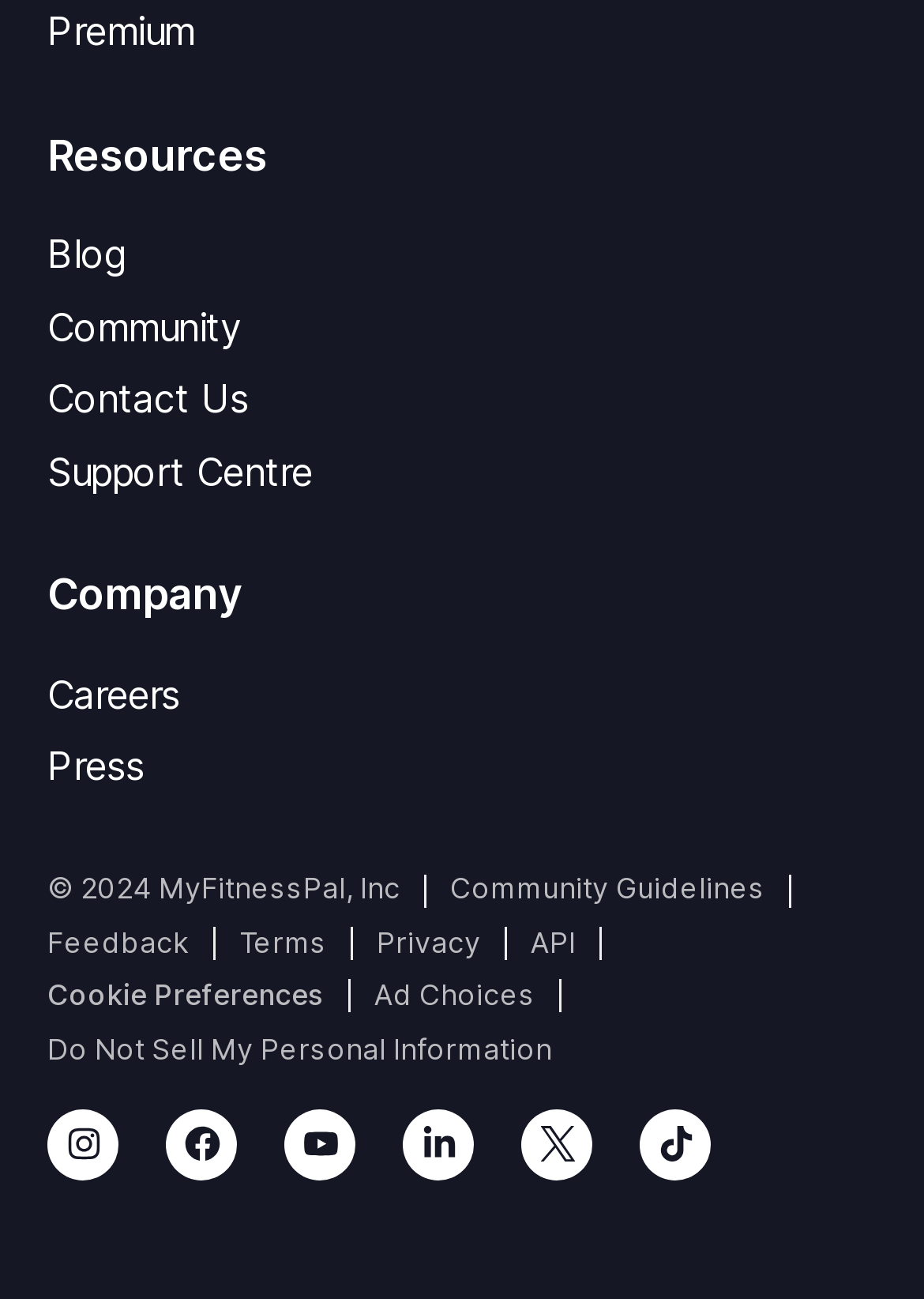Determine the bounding box for the described HTML element: "Terms". Ensure the coordinates are four float numbers between 0 and 1 in the format [left, top, right, bottom].

[0.259, 0.706, 0.354, 0.747]